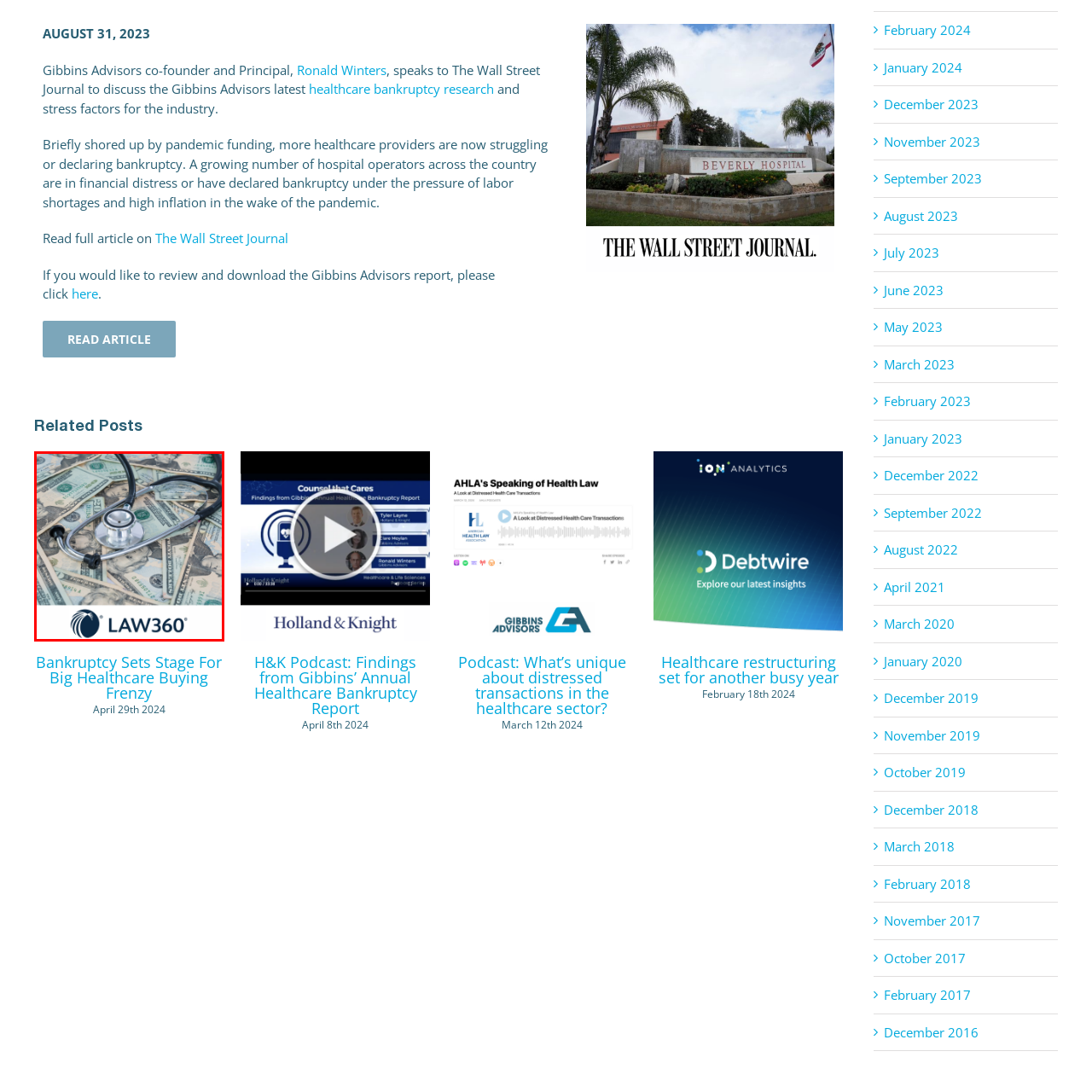Explain in detail what is depicted in the image enclosed by the red boundary.

The image features a stethoscope placed on a bed of U.S. hundred-dollar bills, symbolizing the intersection of healthcare and finance. The stethoscope, a quintessential tool of medical professionals, represents the healthcare sector, while the money signifies the financial aspects and challenges faced by healthcare providers today. The logo of LAW360, a well-known legal news and analysis platform, is prominently displayed at the bottom, suggesting that the content is related to legal issues within the healthcare sector, particularly as they pertain to financial matters such as bankruptcy and economic distress in the wake of current pressures. This visual encapsulates the ongoing financial struggles within the healthcare industry, reflecting themes of economic distress and the impacts of inflation and labor shortages.